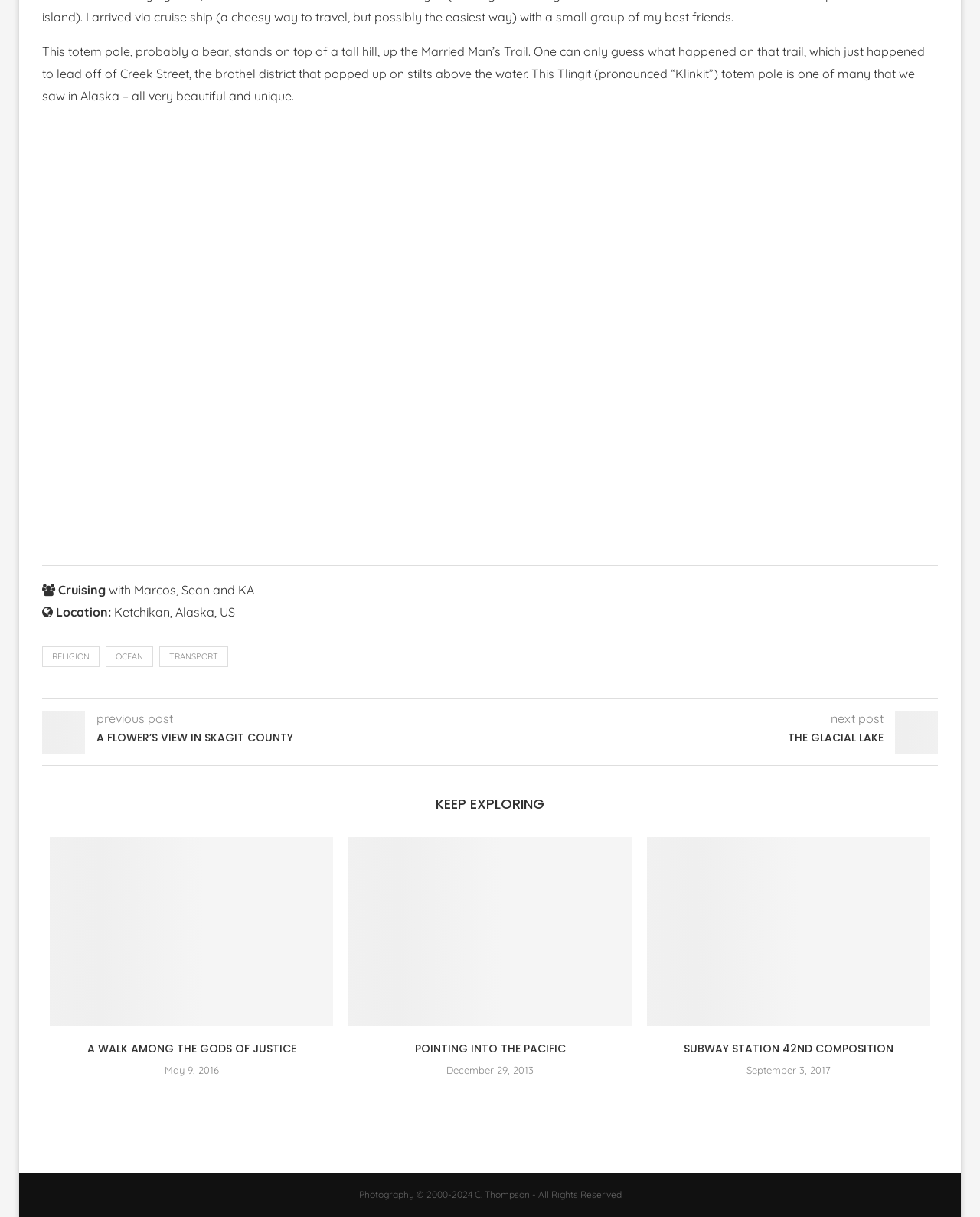Please give the bounding box coordinates of the area that should be clicked to fulfill the following instruction: "Click the link to view A FLOWER’S VIEW IN SKAGIT COUNTY". The coordinates should be in the format of four float numbers from 0 to 1, i.e., [left, top, right, bottom].

[0.043, 0.6, 0.5, 0.612]